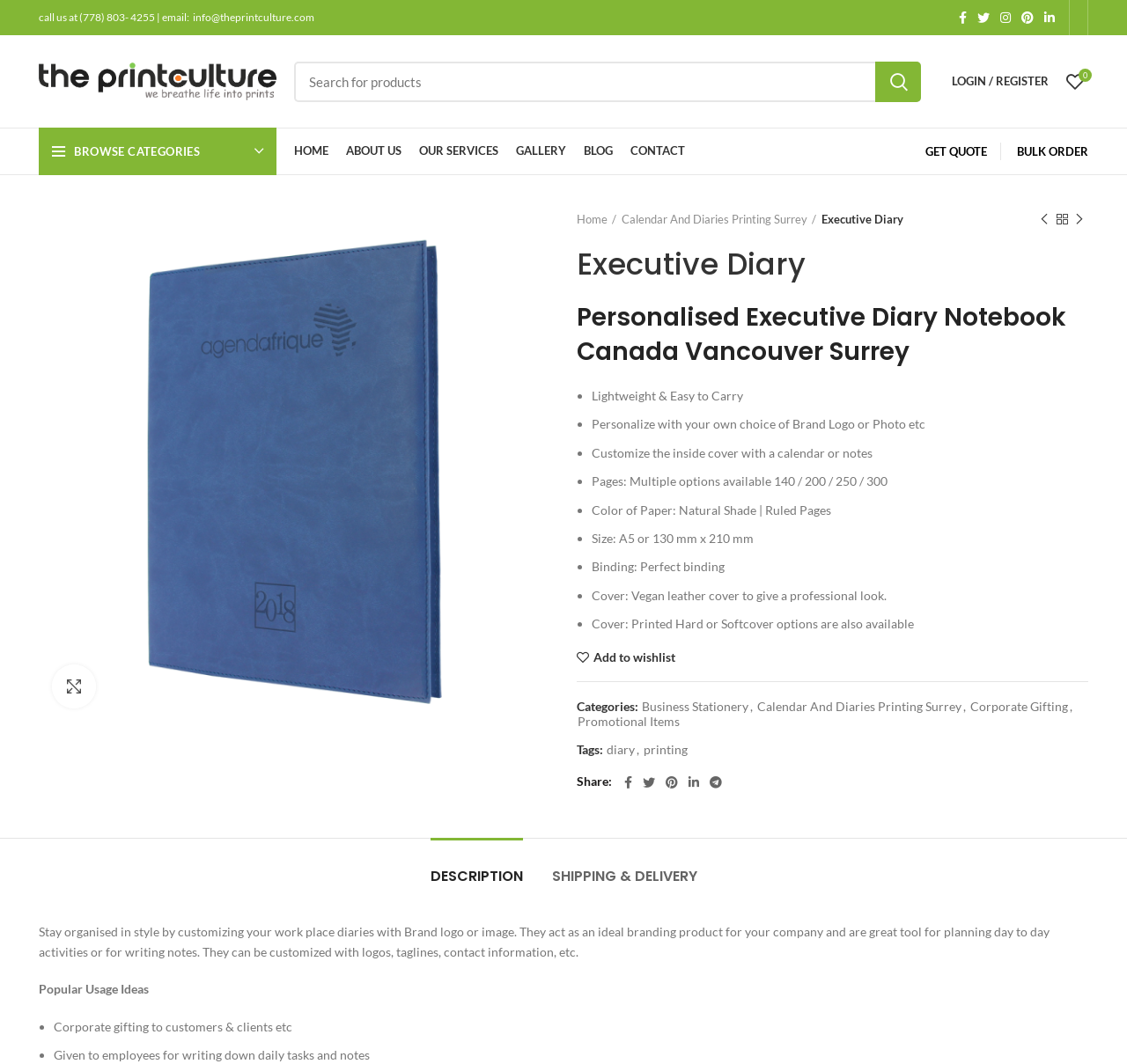Determine the bounding box coordinates of the clickable area required to perform the following instruction: "View the product details". The coordinates should be represented as four float numbers between 0 and 1: [left, top, right, bottom].

[0.512, 0.198, 0.547, 0.215]